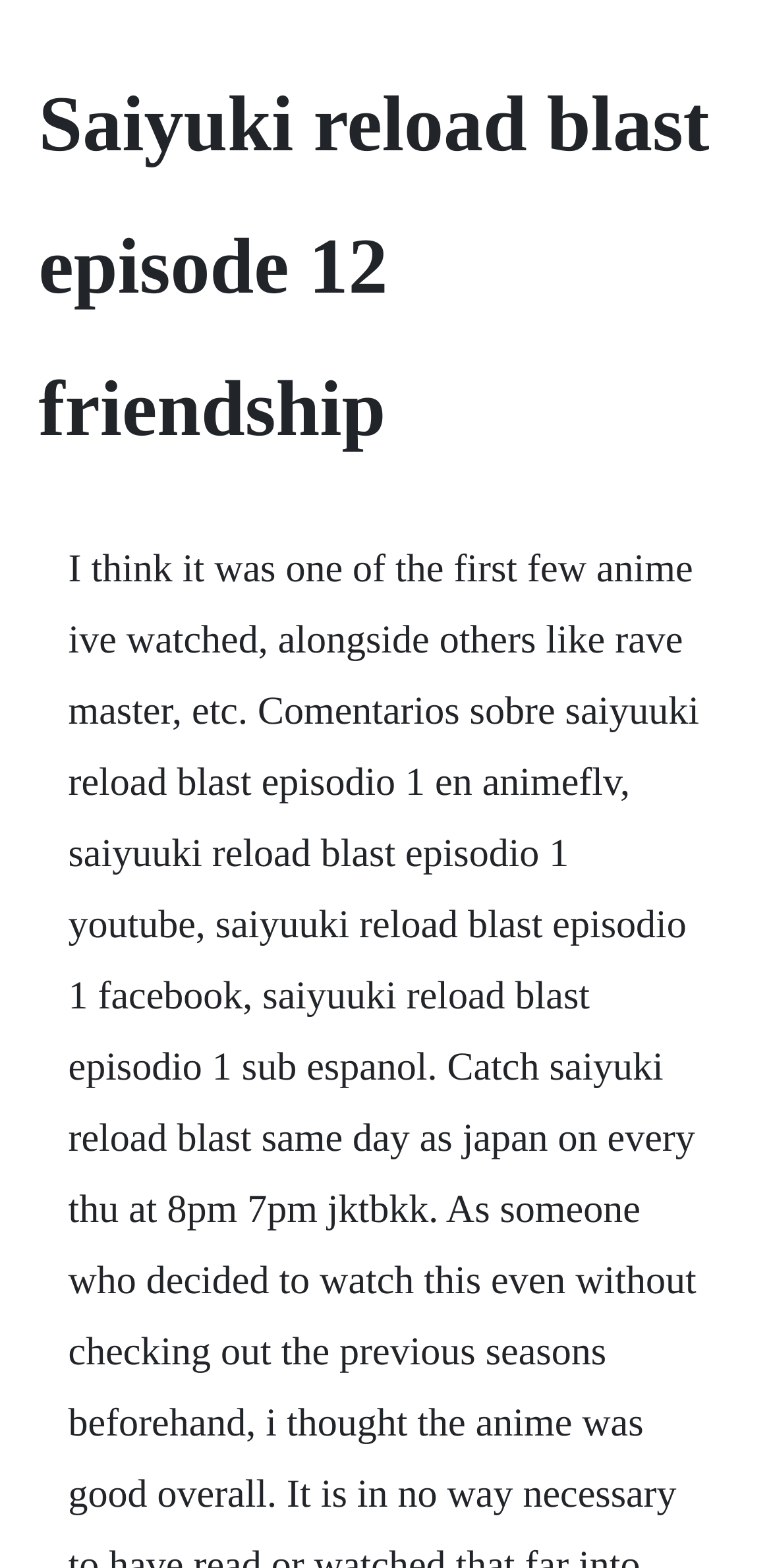Determine the heading of the webpage and extract its text content.

Saiyuki reload blast episode 12 friendship